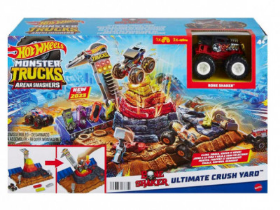From the details in the image, provide a thorough response to the question: What is the purpose of the small die-cast truck on the box?

The small die-cast truck is prominently displayed in a plastic compartment on the box, and its purpose is to highlight the collectible aspect of the playset, making it appealing to children who enjoy collecting Hot Wheels vehicles.